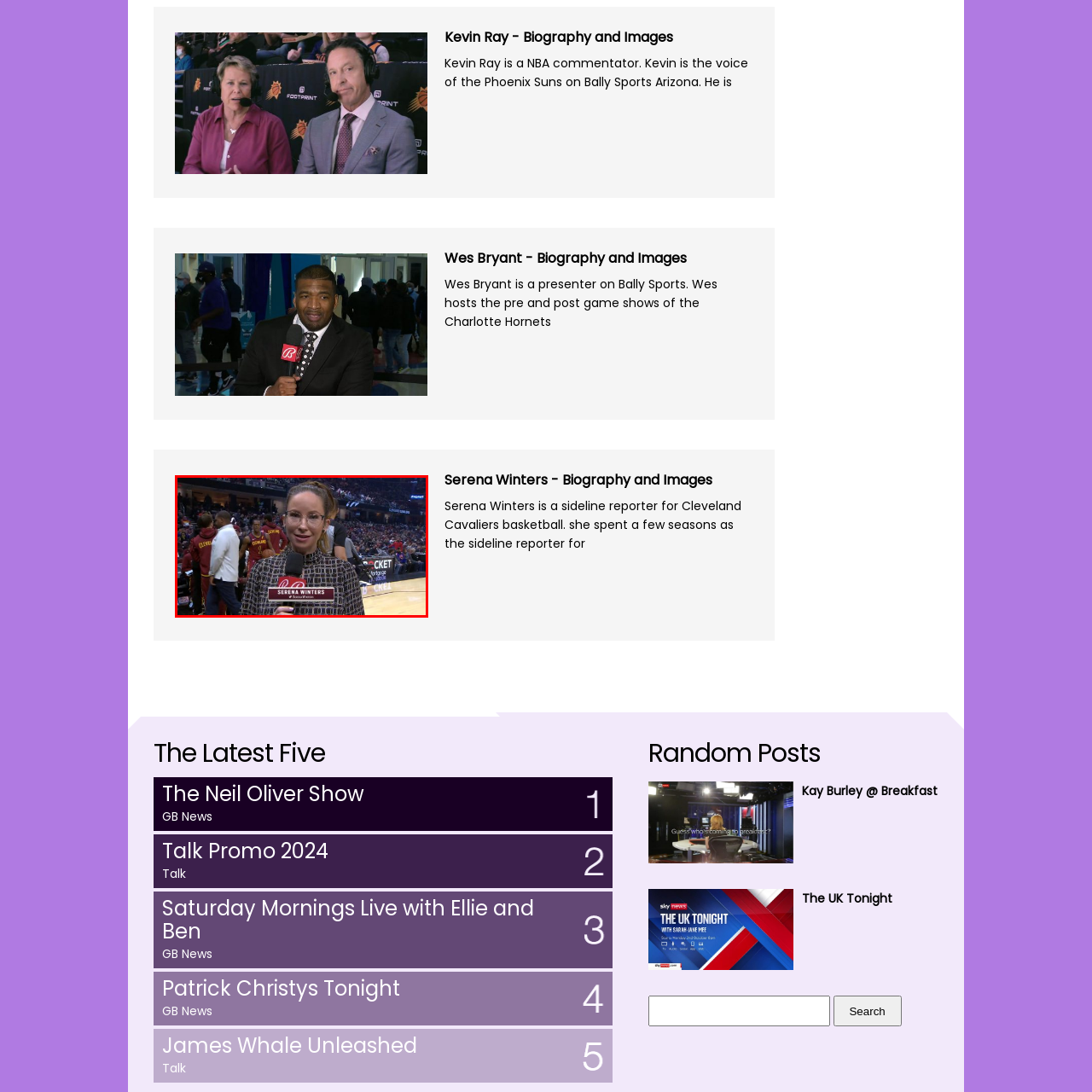Please scrutinize the image marked by the red boundary and answer the question that follows with a detailed explanation, using the image as evidence: 
What is Serena Winters wearing?

The caption describes Serena Winters as dressed in a patterned top and wearing stylish glasses, which suggests that these are the notable clothing items she is wearing in the image.